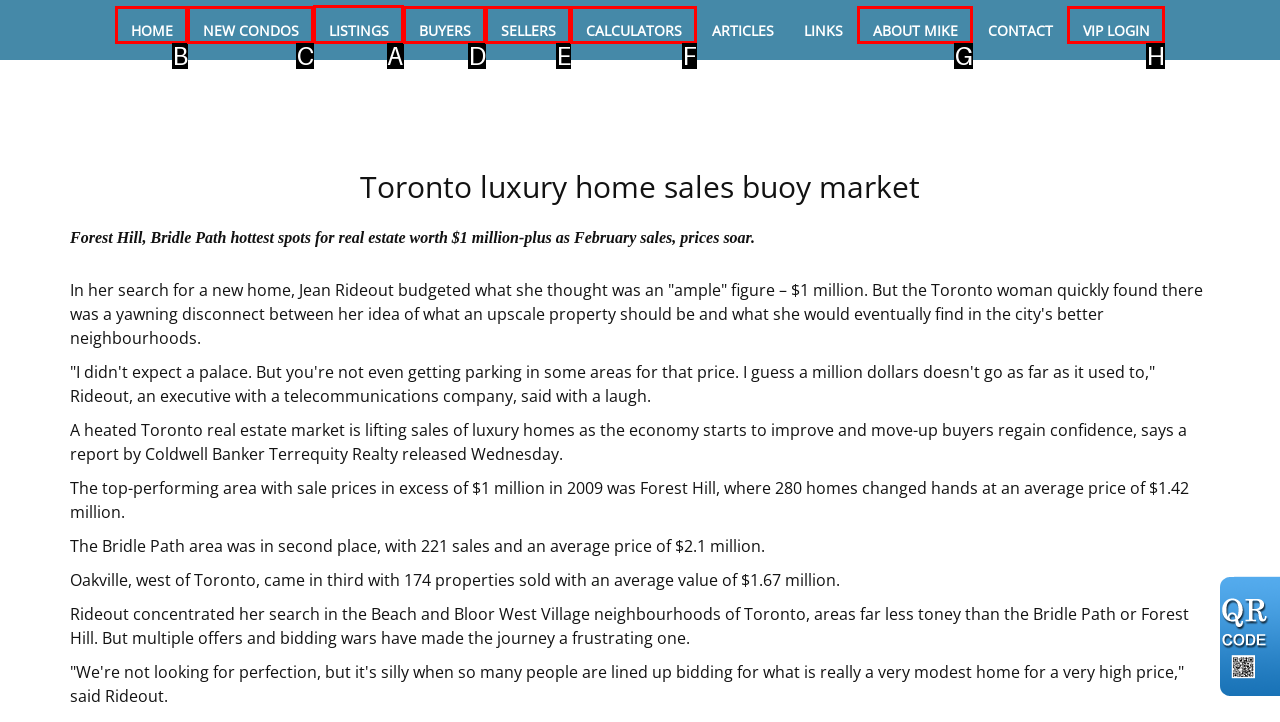Select the appropriate HTML element to click for the following task: View the latest listings
Answer with the letter of the selected option from the given choices directly.

A